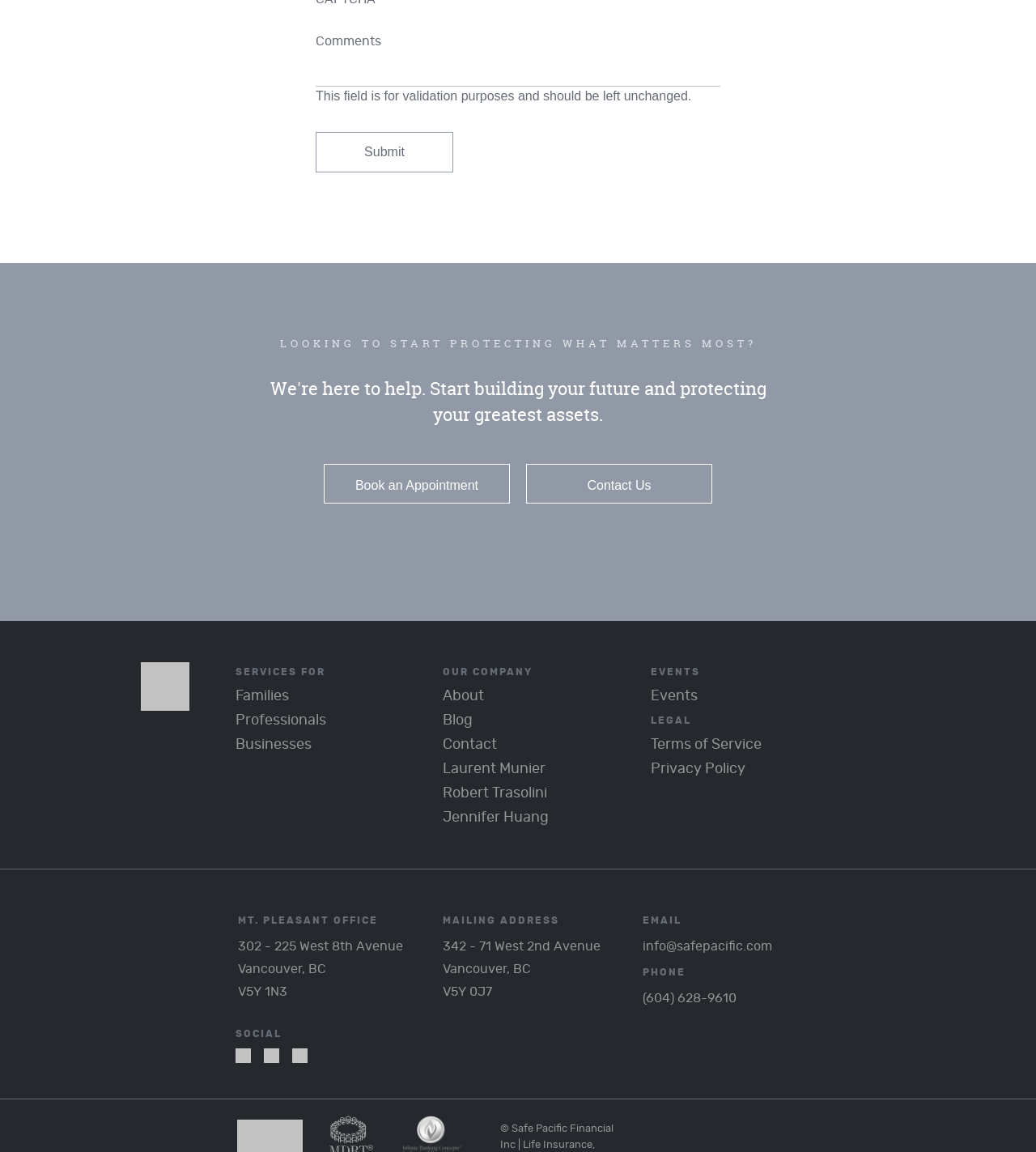How can I book an appointment?
Refer to the image and provide a one-word or short phrase answer.

Click 'Book an Appointment'